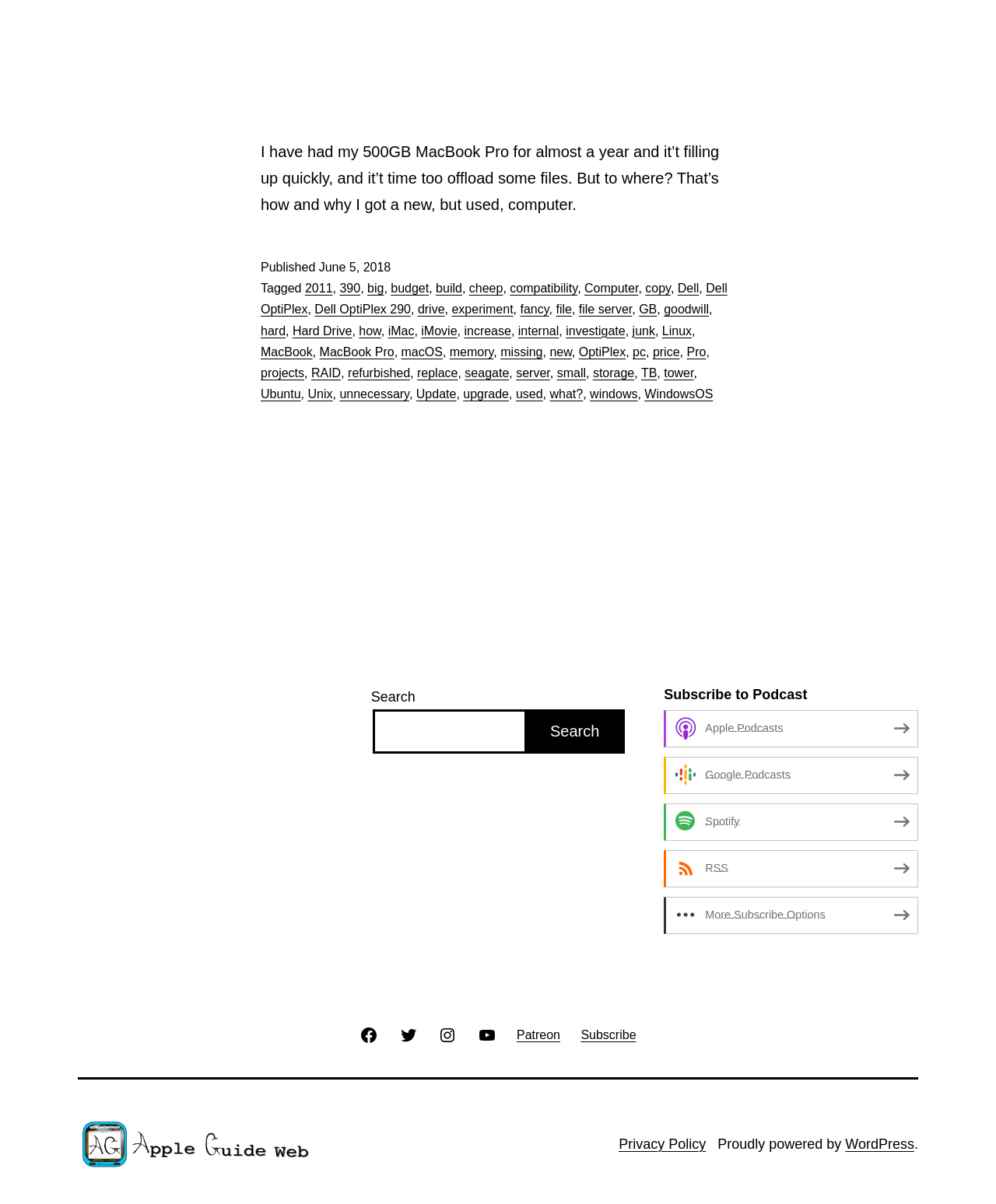What is the publication date of the article?
Refer to the image and provide a concise answer in one word or phrase.

June 5, 2018